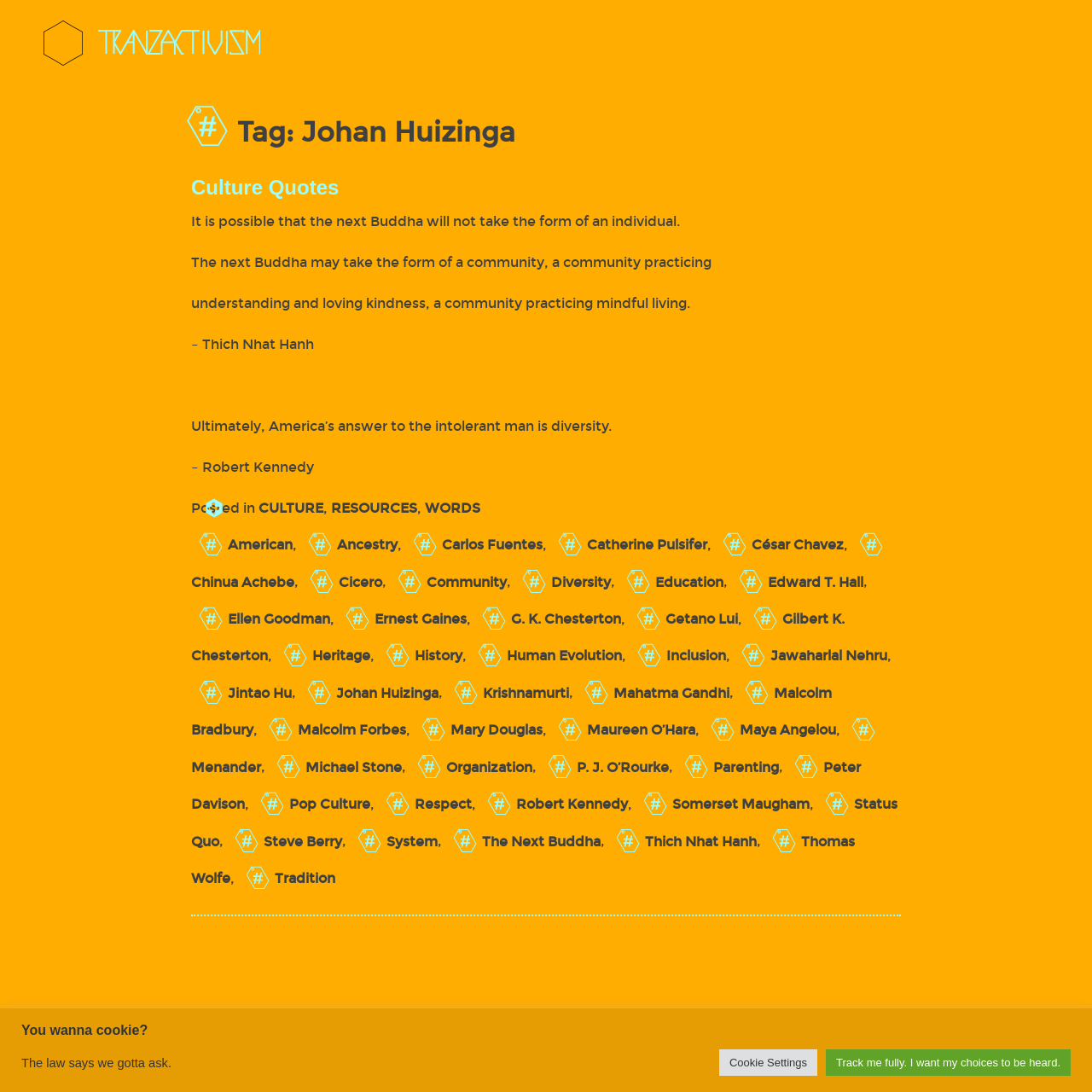Can you give a comprehensive explanation to the question given the content of the image?
How many categories are listed in the footer?

The number of categories listed in the footer can be found by counting the number of link elements in the FooterAsNonLandmark element, which are 15.